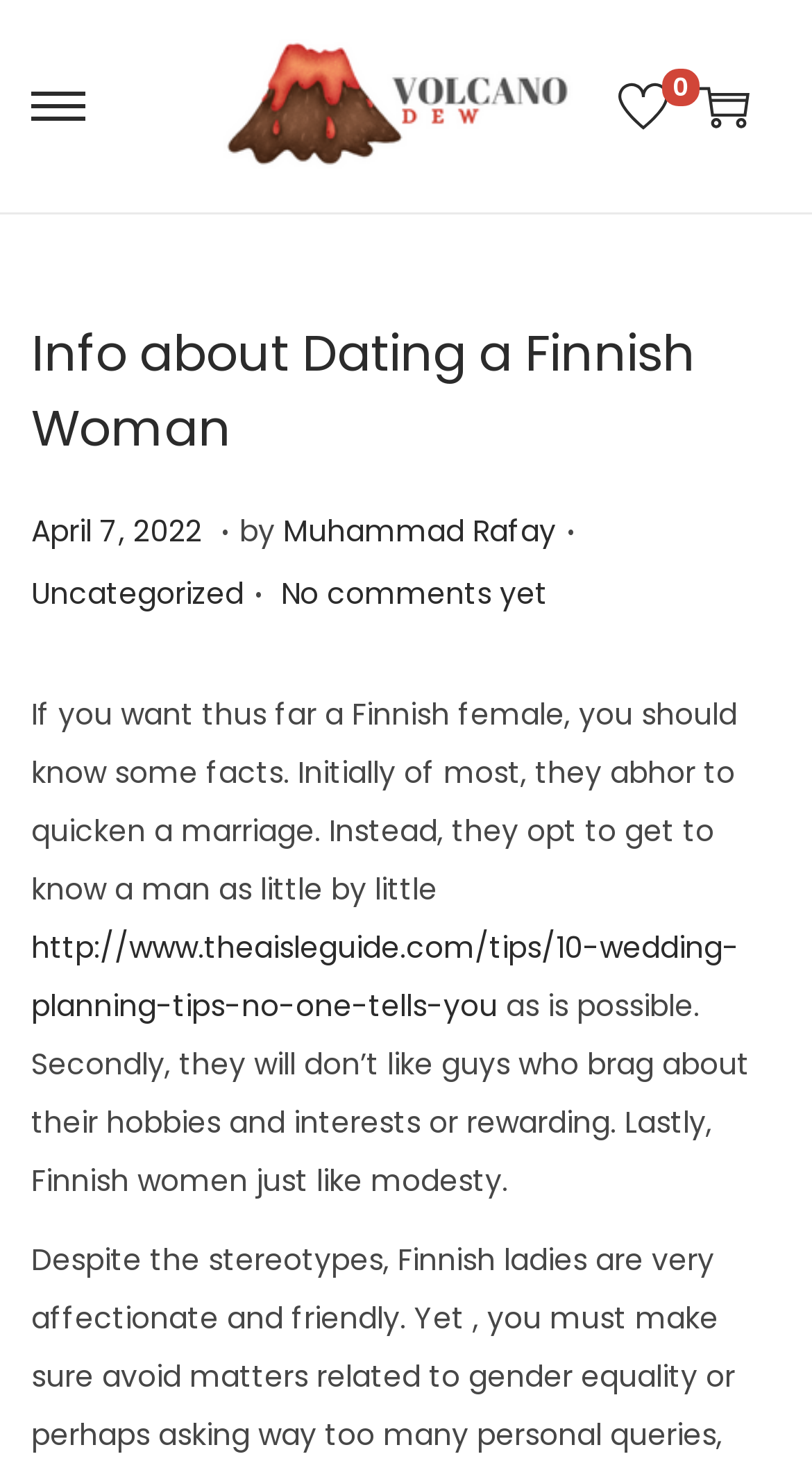Who is the author of the article?
Provide a fully detailed and comprehensive answer to the question.

I found the author's name by looking at the section below the main heading, where it says 'by' followed by the author's name, which is 'Muhammad Rafay'.